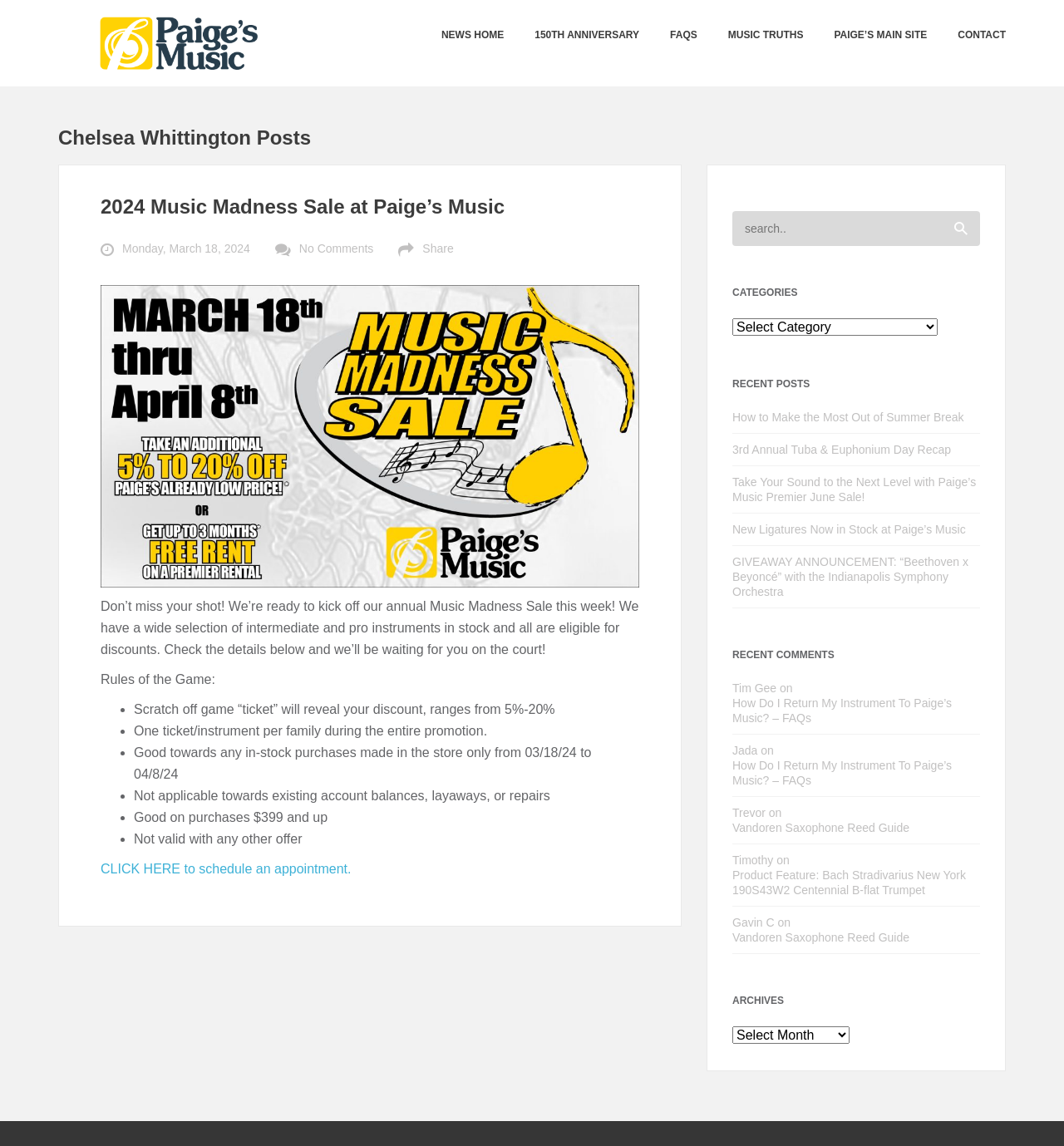Locate the bounding box coordinates of the element you need to click to accomplish the task described by this instruction: "Search for something".

[0.688, 0.184, 0.921, 0.215]